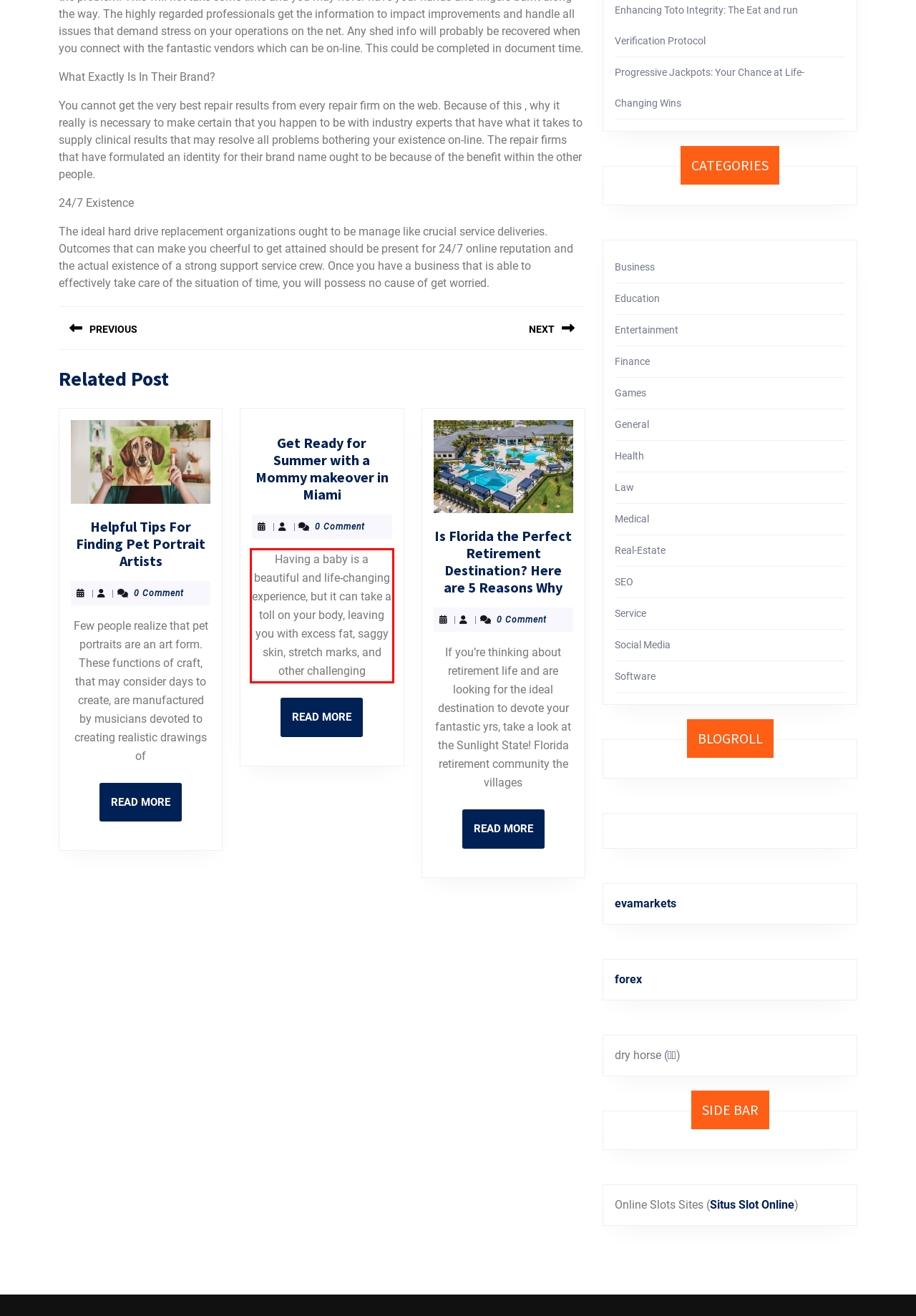With the provided screenshot of a webpage, locate the red bounding box and perform OCR to extract the text content inside it.

Having a baby is a beautiful and life-changing experience, but it can take a toll on your body, leaving you with excess fat, saggy skin, stretch marks, and other challenging